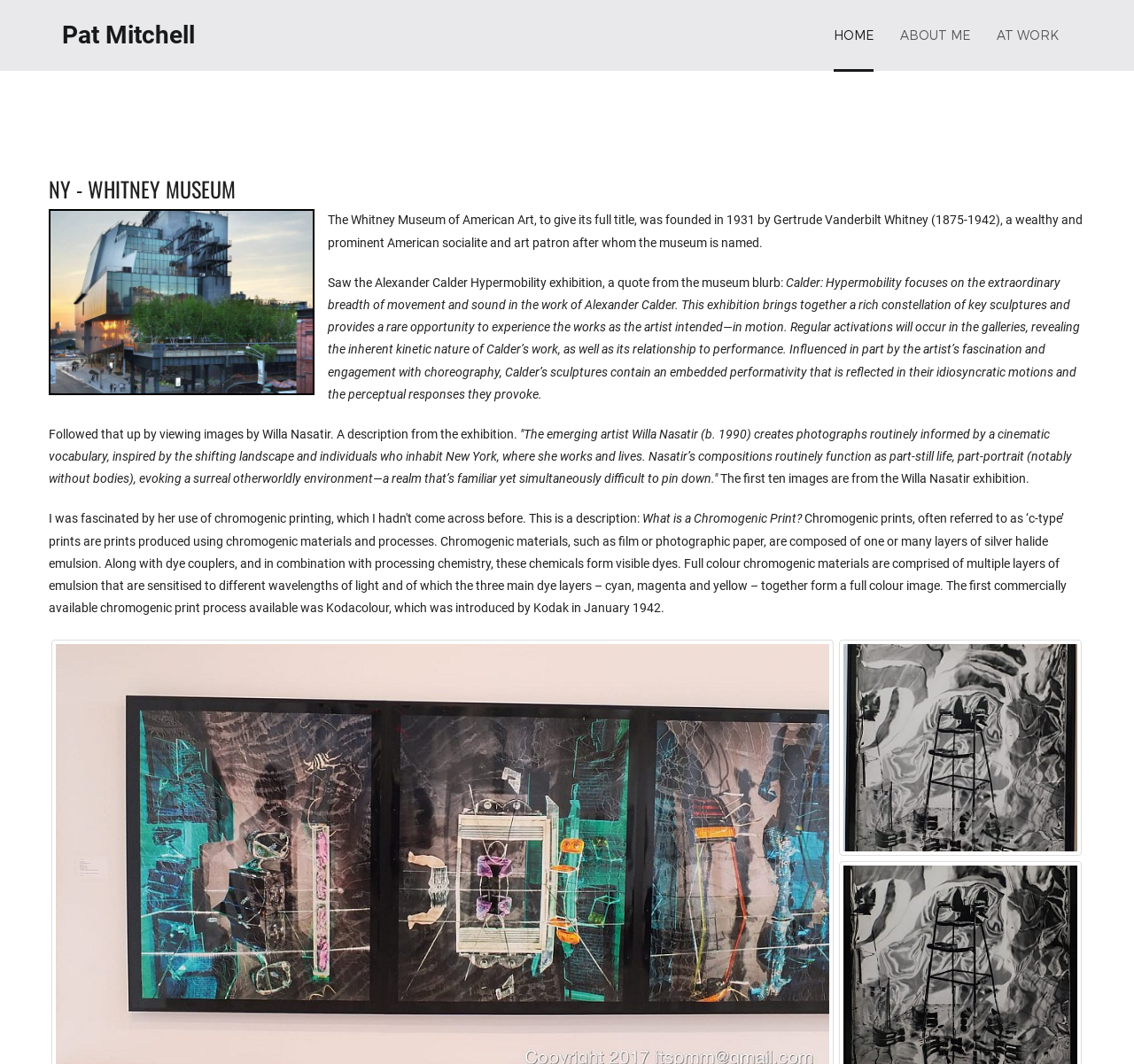Determine the bounding box of the UI element mentioned here: "Manga Monday: Anime Dessert Time!". The coordinates must be in the format [left, top, right, bottom] with values ranging from 0 to 1.

None